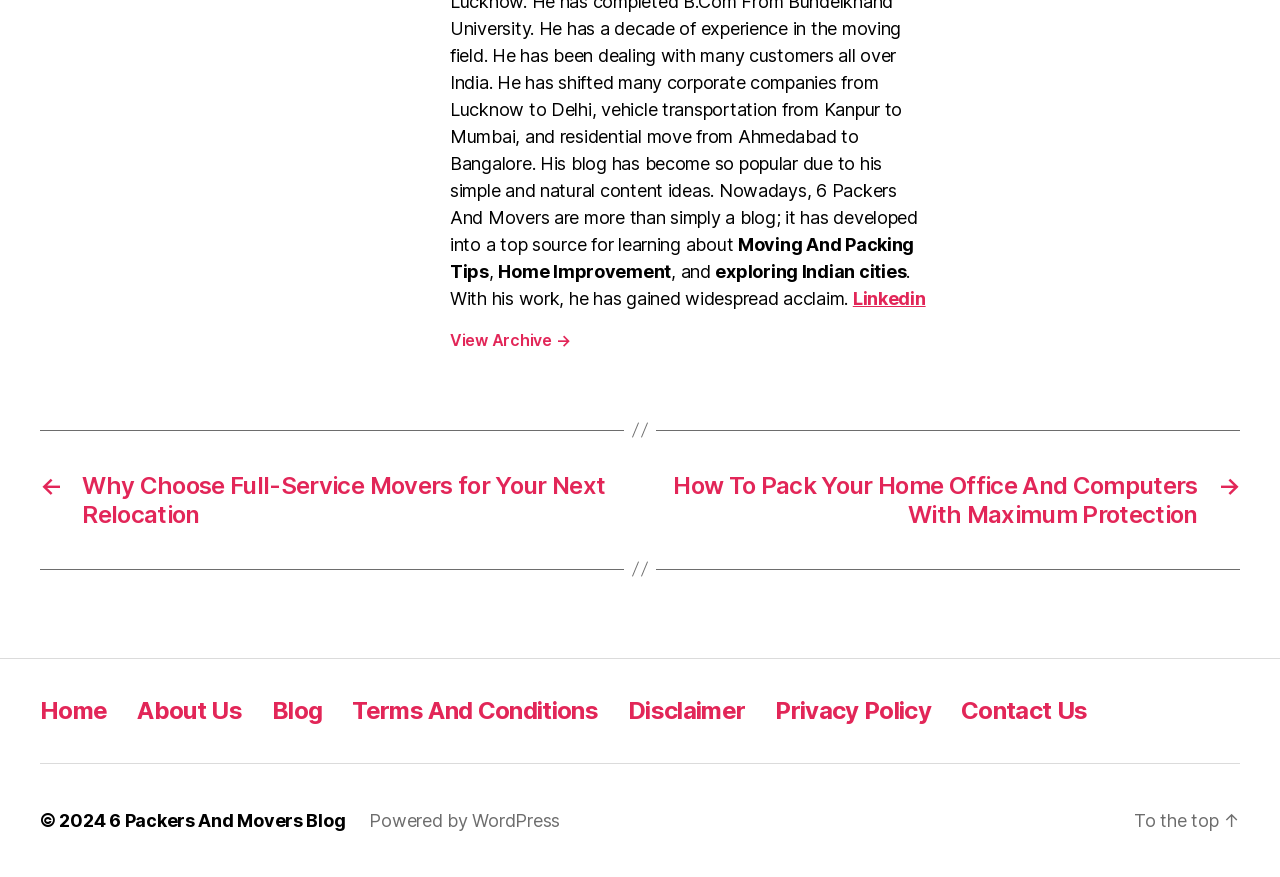Extract the bounding box coordinates of the UI element described: "Terms and Conditions". Provide the coordinates in the format [left, top, right, bottom] with values ranging from 0 to 1.

None